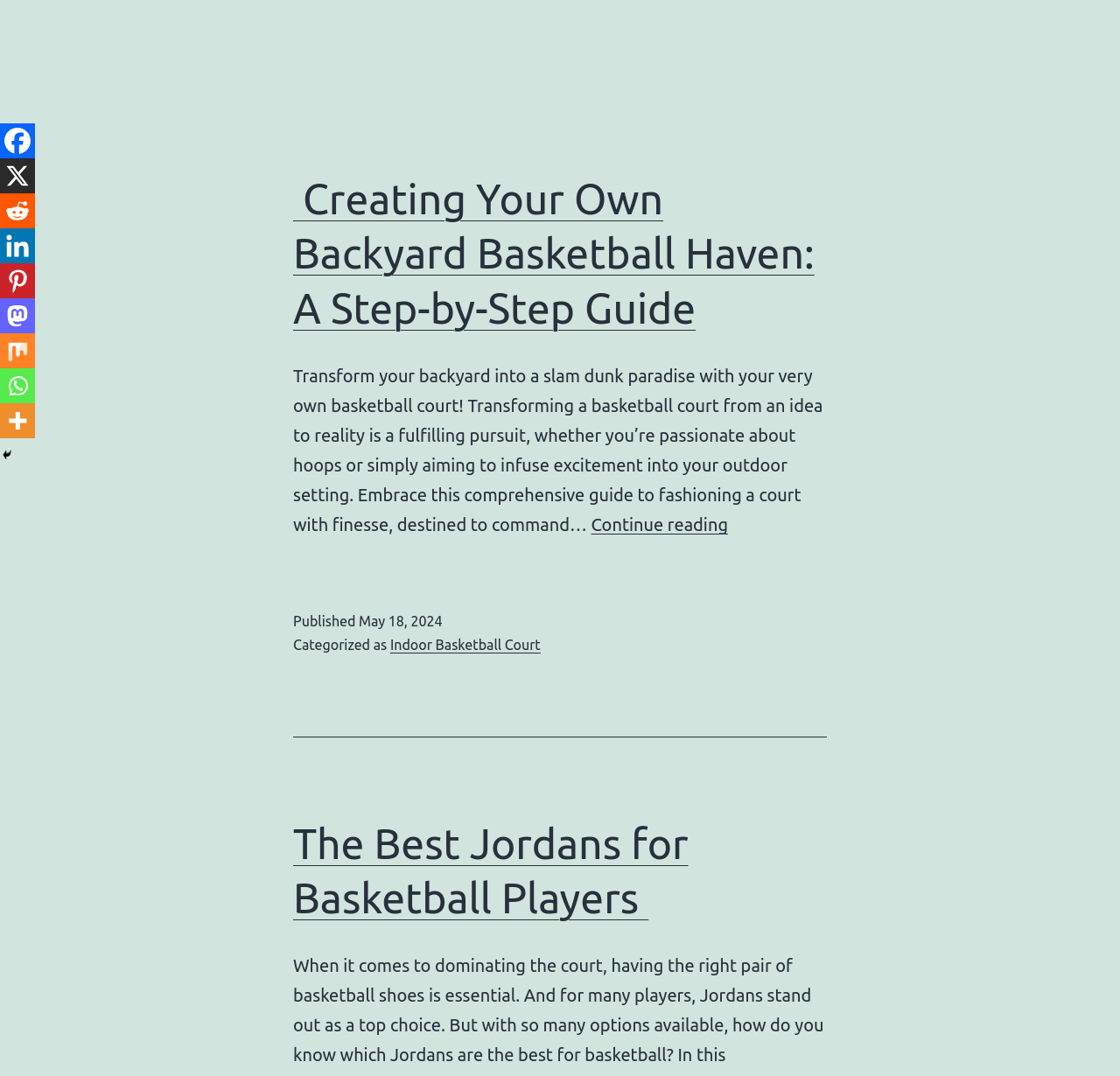Please determine the bounding box coordinates of the element to click on in order to accomplish the following task: "Read the article 'Creating Your Own Backyard Basketball Haven: A Step-by-Step Guide'". Ensure the coordinates are four float numbers ranging from 0 to 1, i.e., [left, top, right, bottom].

[0.262, 0.159, 0.738, 0.312]